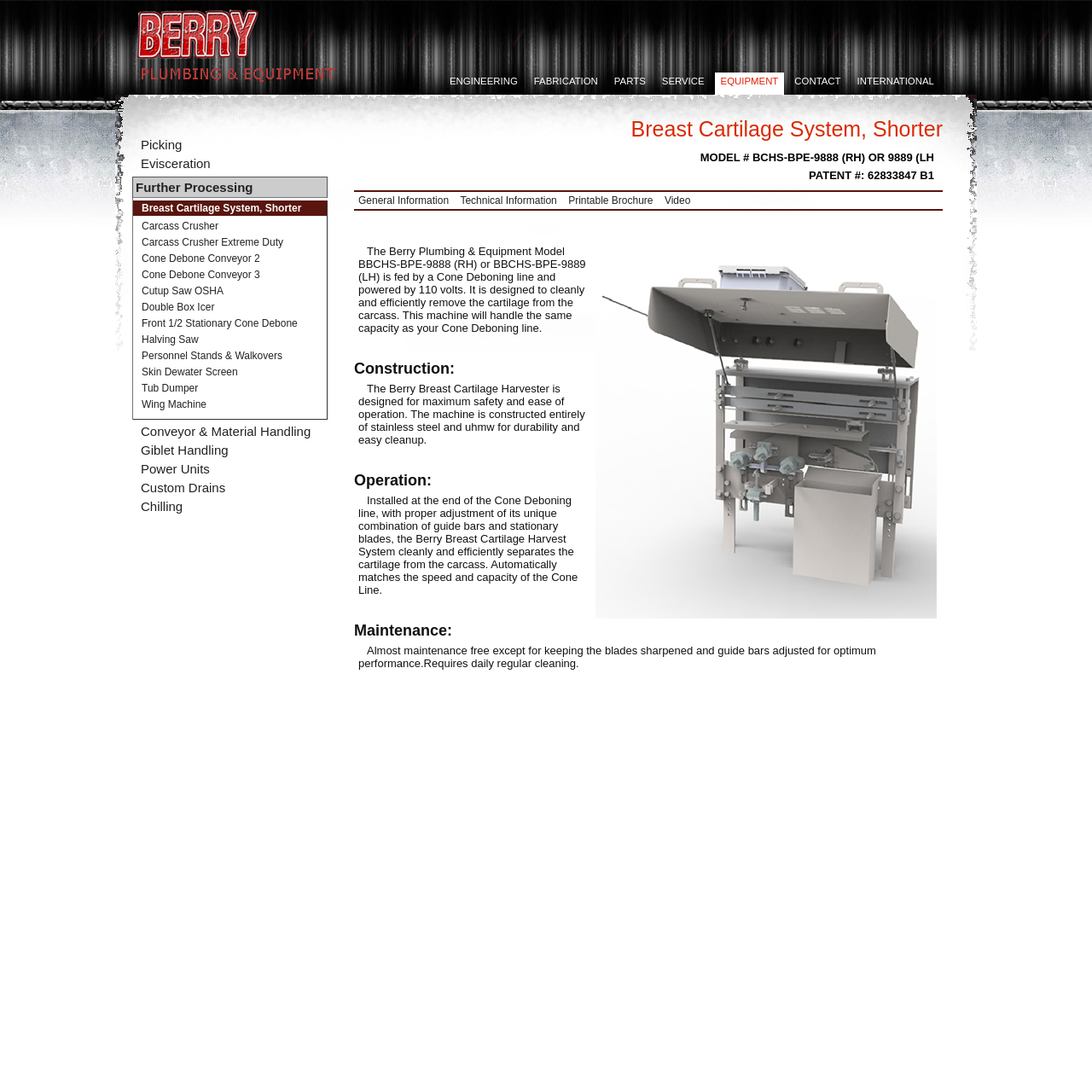Answer the following inquiry with a single word or phrase:
What is the speed of the Berry Breast Cartilage Harvest System?

matches Cone Line speed